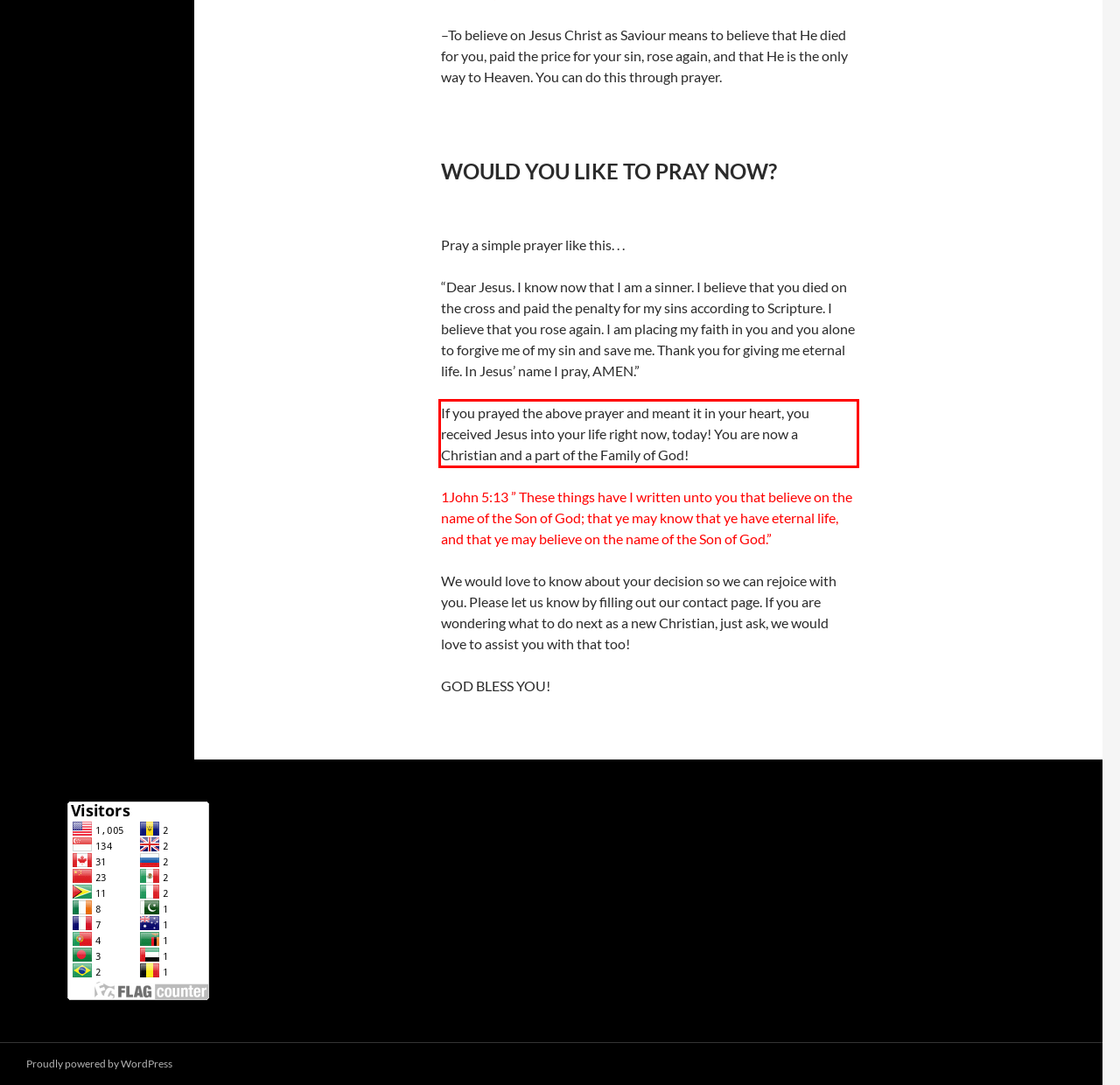Examine the screenshot of the webpage, locate the red bounding box, and generate the text contained within it.

If you prayed the above prayer and meant it in your heart, you received Jesus into your life right now, today! You are now a Christian and a part of the Family of God!